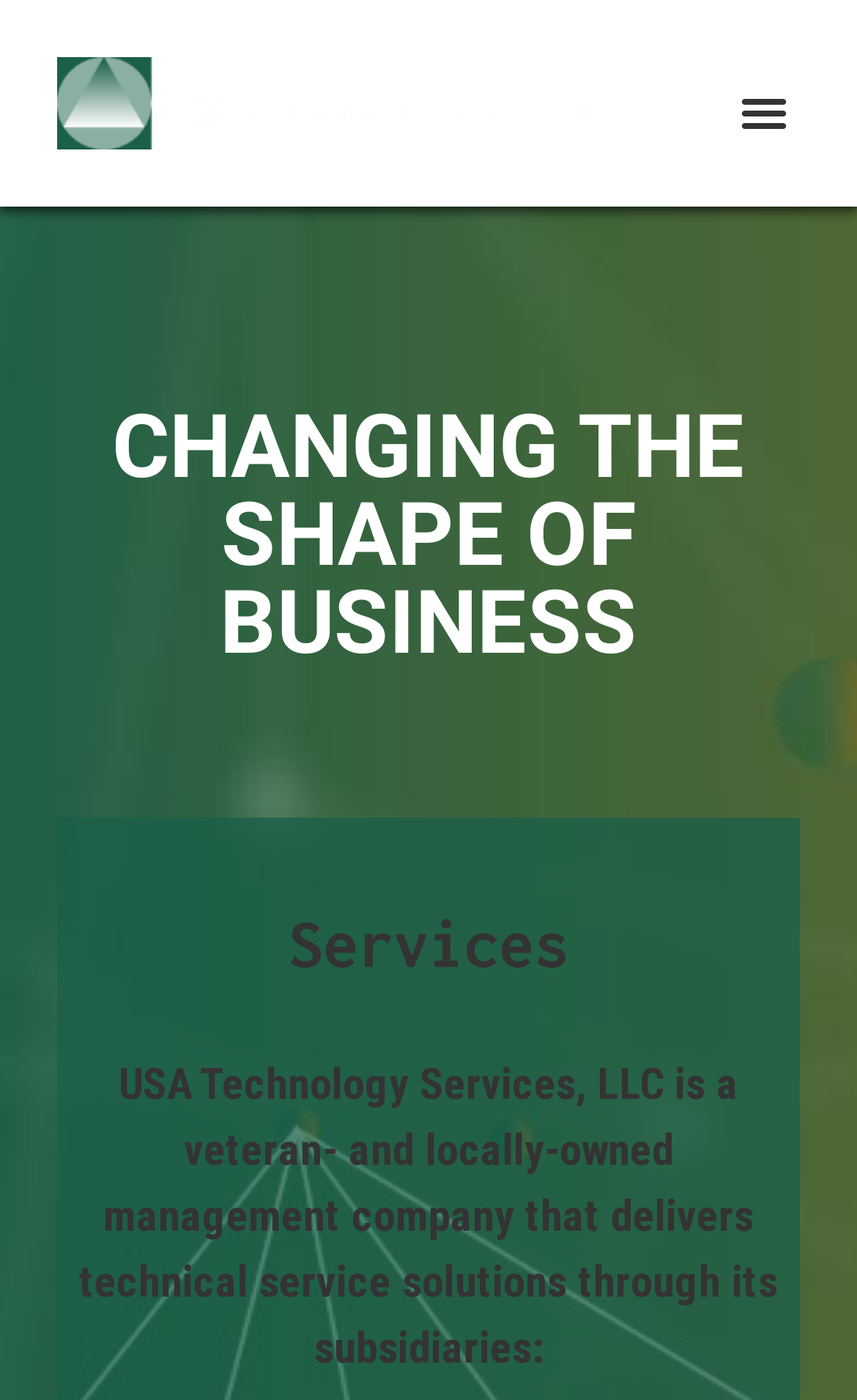Please find the bounding box for the following UI element description. Provide the coordinates in (top-left x, top-left y, bottom-right x, bottom-right y) format, with values between 0 and 1: Menu

[0.849, 0.055, 0.933, 0.106]